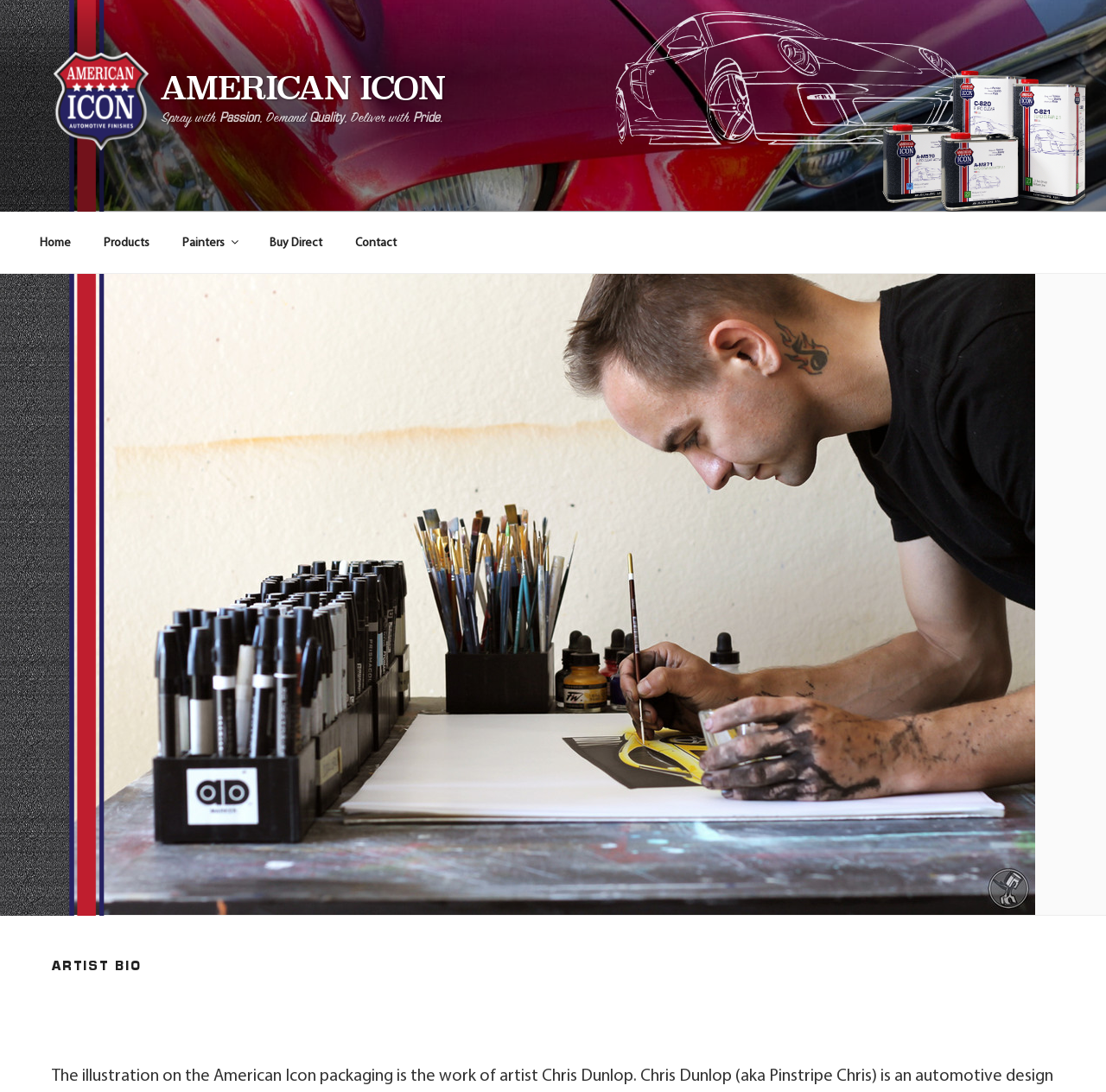Reply to the question with a brief word or phrase: What is the tagline of the American Icon brand?

Spray with Passion, Demand Quality, Deliver with Pride.